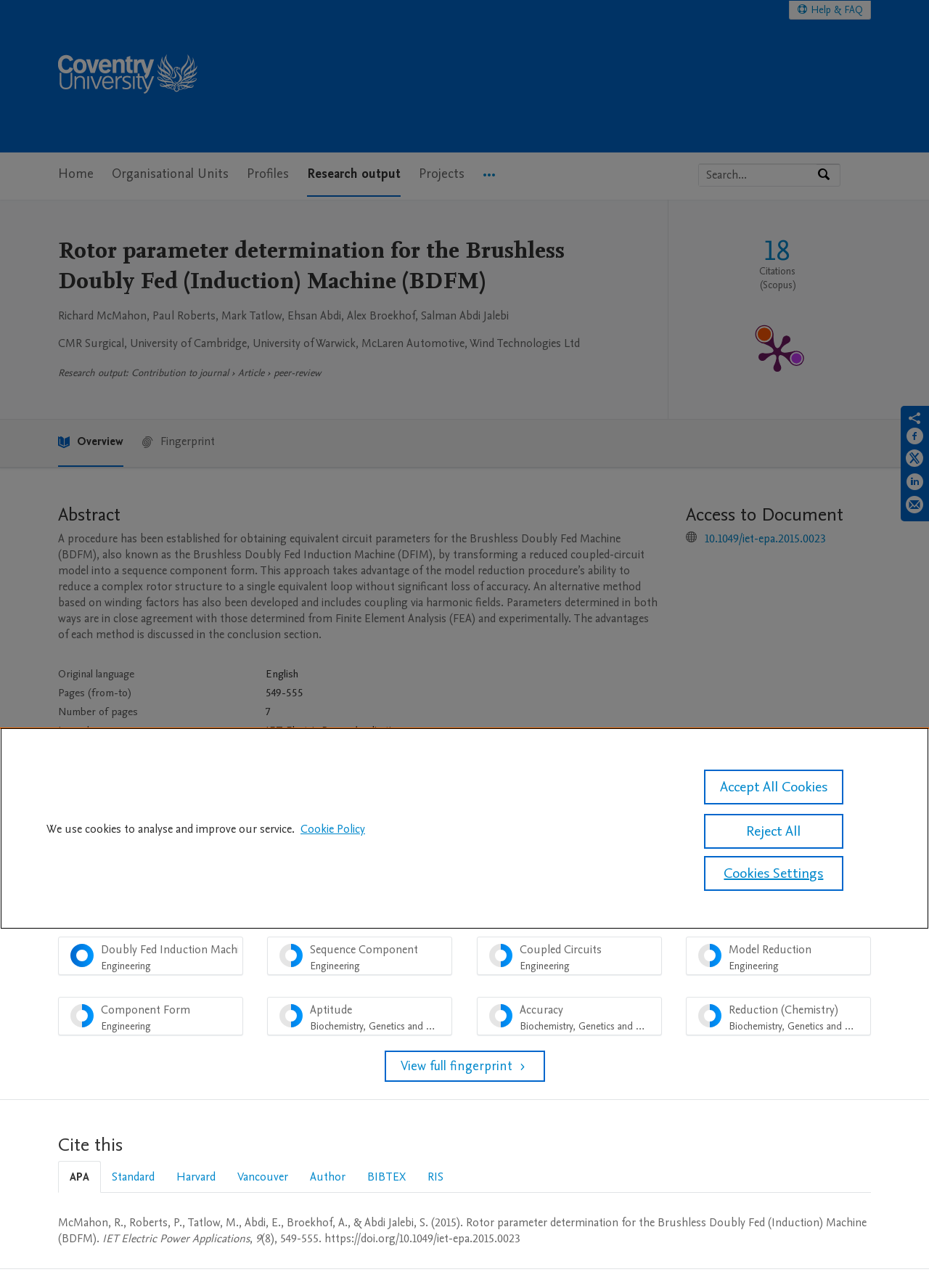Answer this question using a single word or a brief phrase:
What is the name of the university?

Coventry University